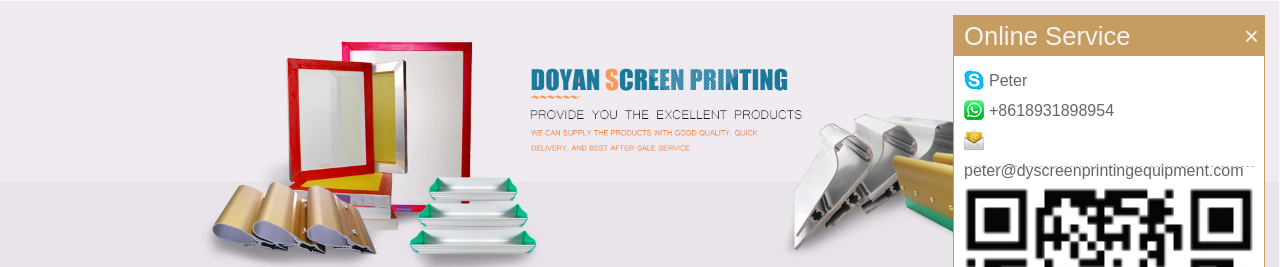Describe the scene depicted in the image with great detail.

The image showcases a vibrant array of screen printing tools and equipment, prominently featuring a striking red Pre-Stretched Frame designed for UV ink printing. This high-quality frame, along with various other printing accessories, highlights the offerings from Doyan Screen Printing. The caption emphasizes their commitment to providing exceptional products, underlining key attributes such as good quality, timely delivery, and reliable after-sales service. Accompanying the visual is an "Online Service" section, presenting contact details for Peter, including his Skype, WhatsApp number, and email address, facilitating easy communication for inquiries or orders. The backdrop maintains a clean and professional aesthetic, enhancing the focus on the products displayed.